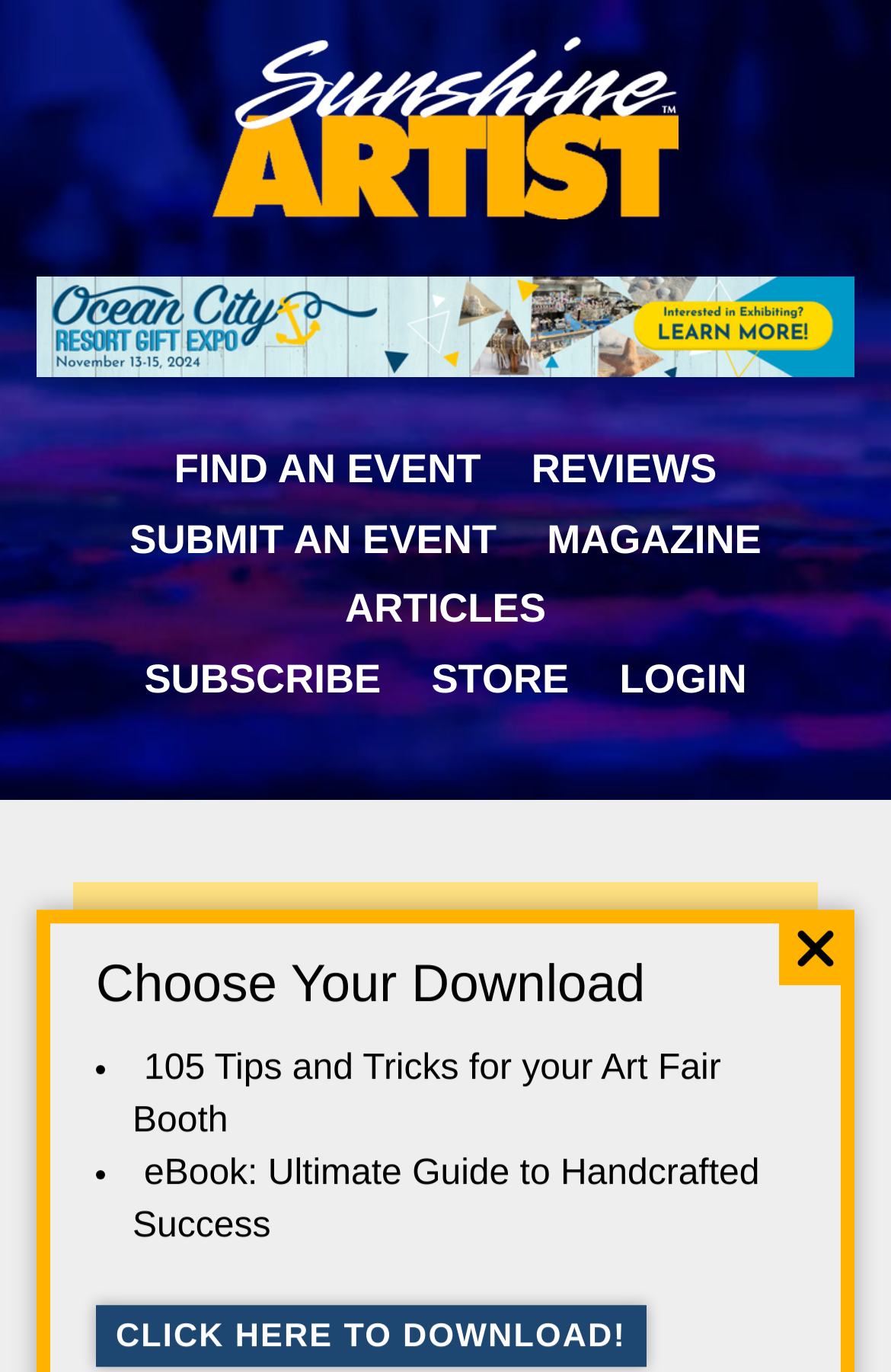Please provide a one-word or phrase answer to the question: 
How many links are there in the top navigation bar?

7